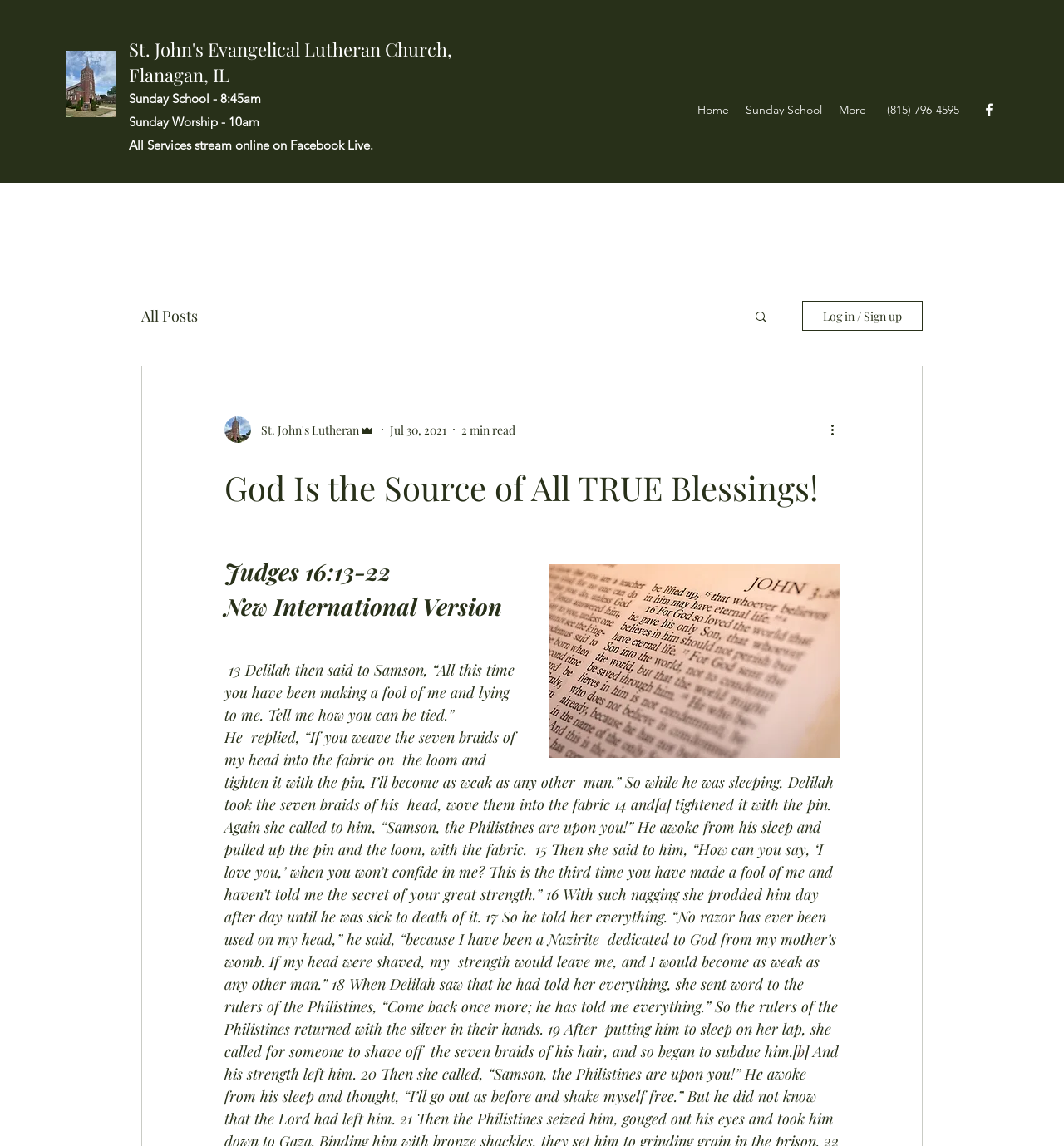What is the topic of the blog post?
Based on the image, answer the question in a detailed manner.

I found the answer by looking at the heading element with the text 'Judges 16:13-22 New International Version' which is located in the main content area of the webpage, indicating that it is the topic of the blog post.